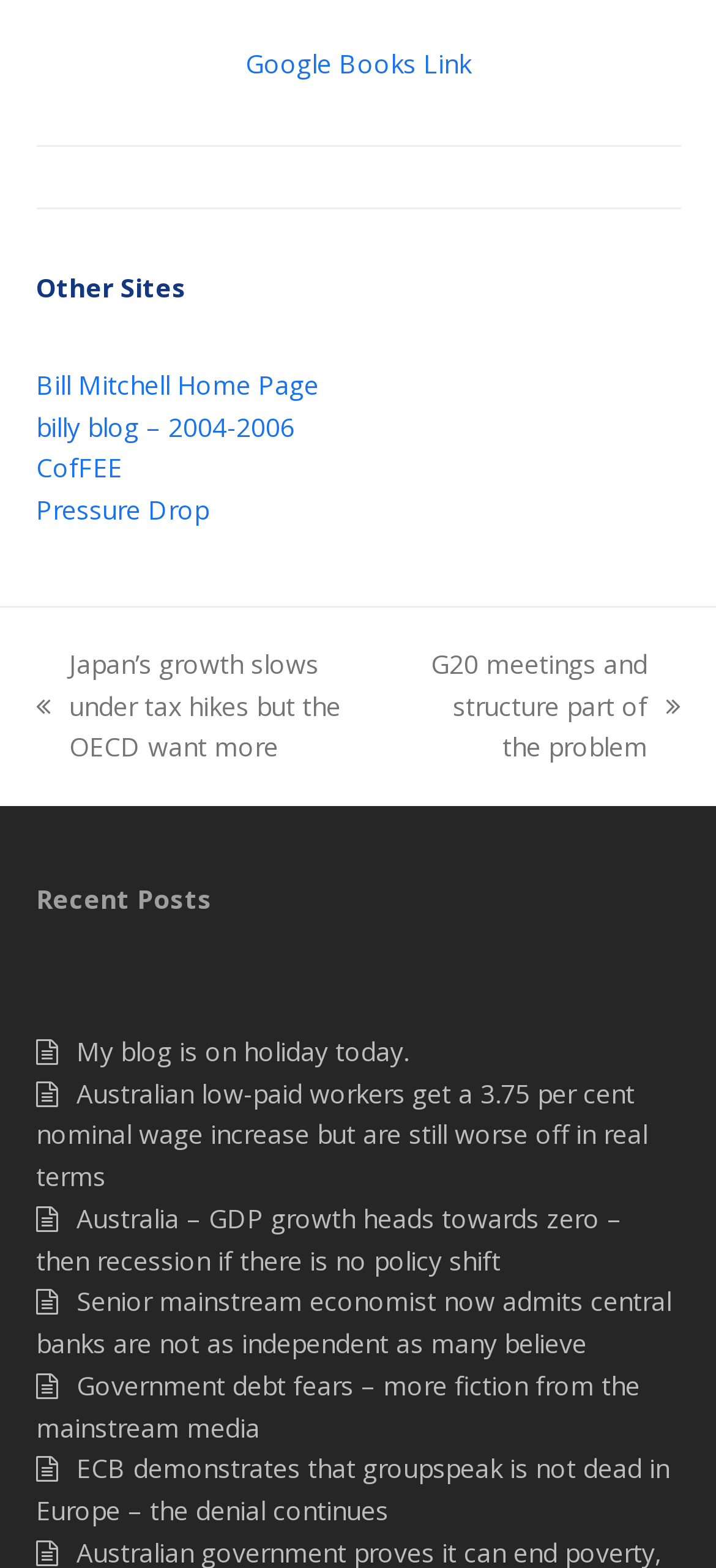Provide the bounding box coordinates, formatted as (top-left x, top-left y, bottom-right x, bottom-right y), with all values being floating point numbers between 0 and 1. Identify the bounding box of the UI element that matches the description: billy blog – 2004-2006

[0.05, 0.261, 0.412, 0.283]